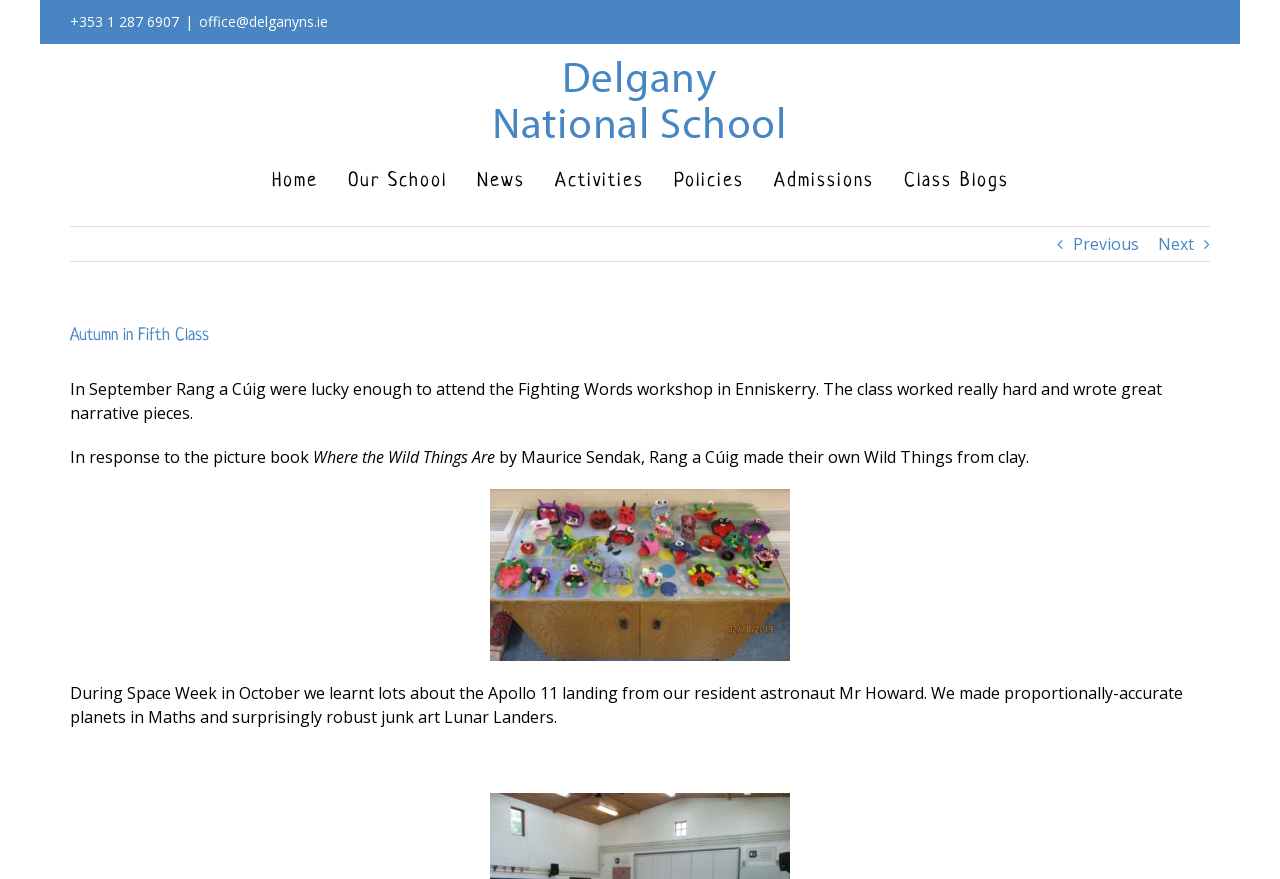Determine the heading of the webpage and extract its text content.

Autumn in Fifth Class